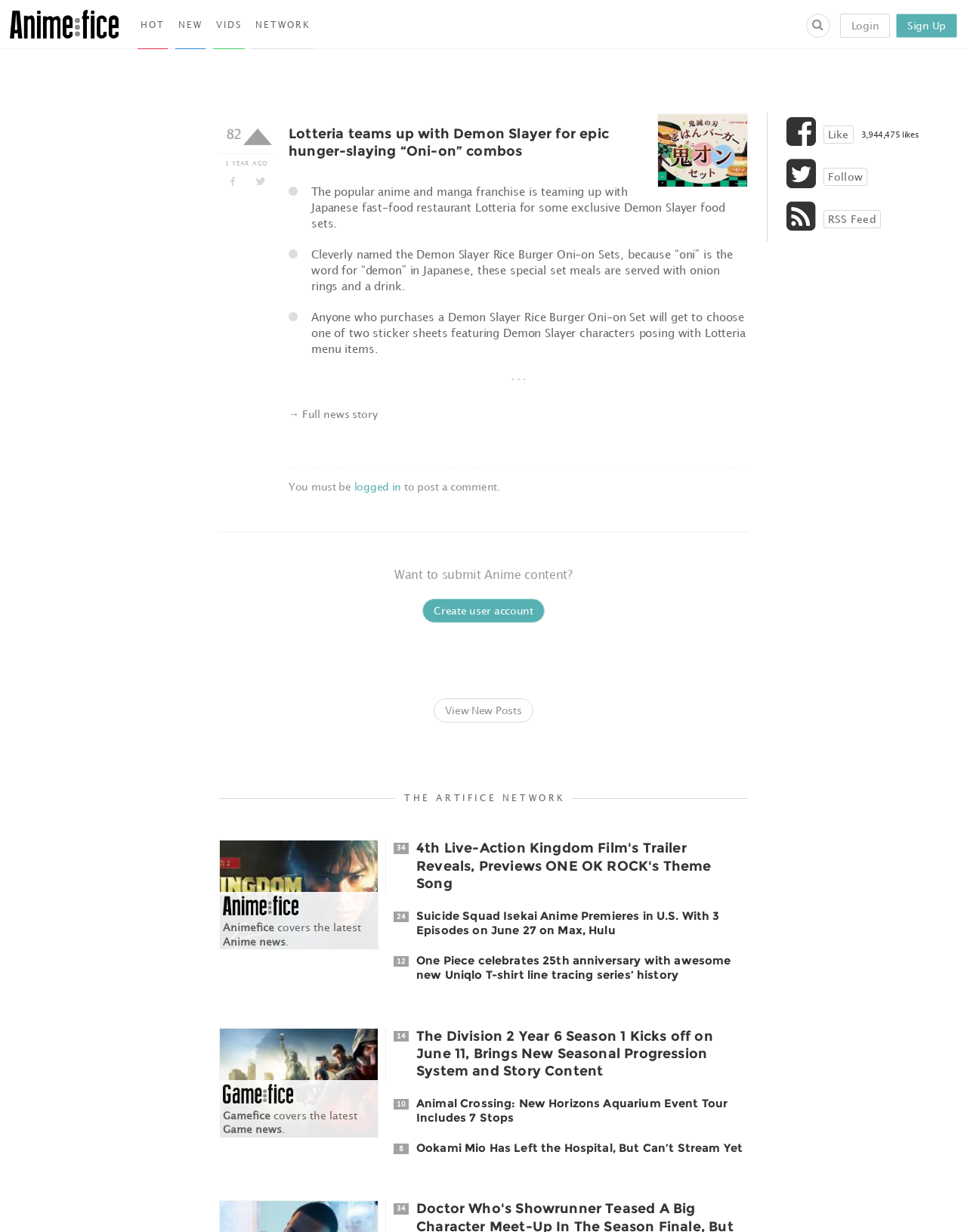Identify the bounding box coordinates for the UI element described by the following text: "New". Provide the coordinates as four float numbers between 0 and 1, in the format [left, top, right, bottom].

[0.181, 0.0, 0.212, 0.04]